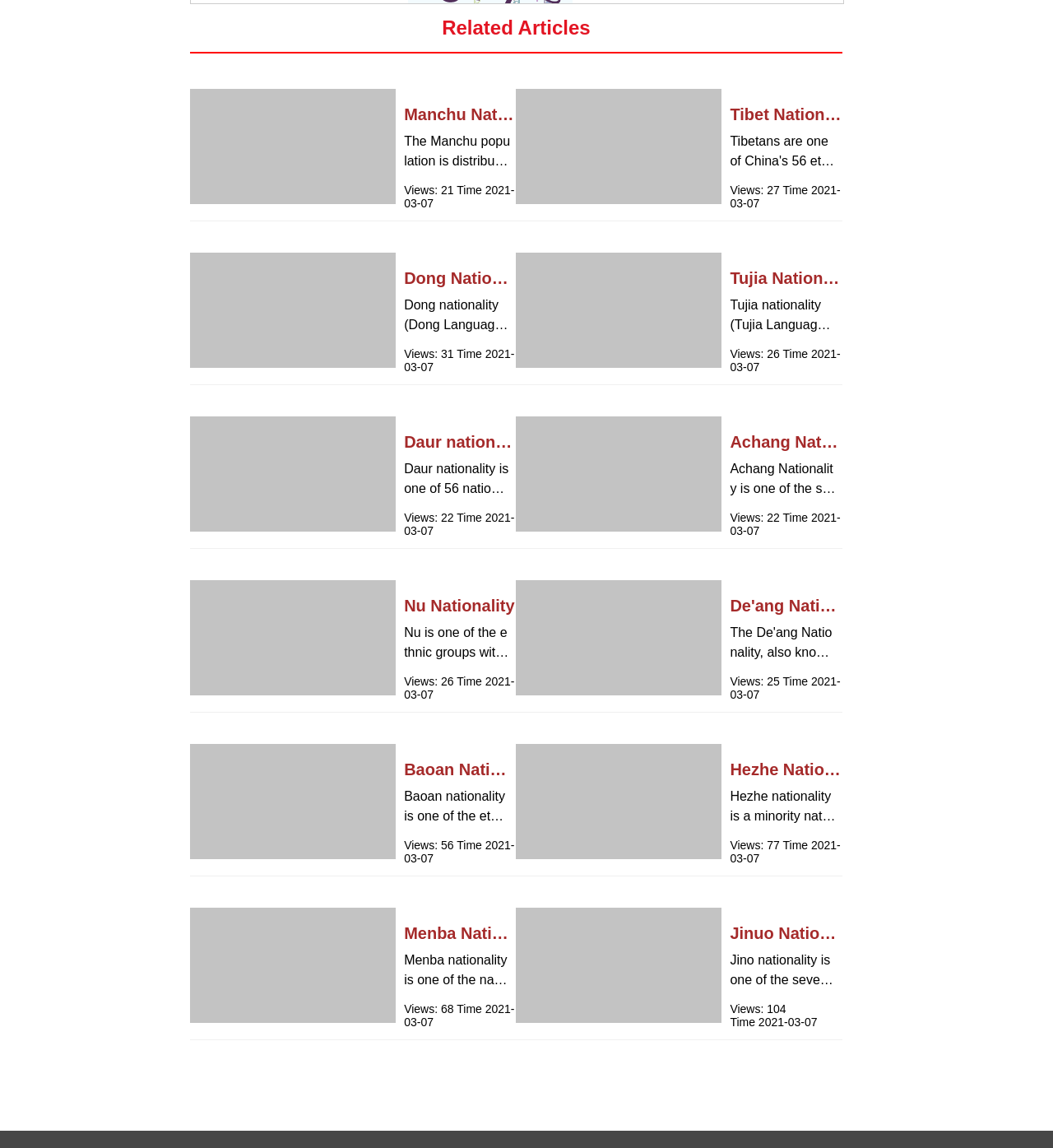Please identify the bounding box coordinates of the area that needs to be clicked to fulfill the following instruction: "Read about Dong Nationality."

[0.384, 0.22, 0.49, 0.257]